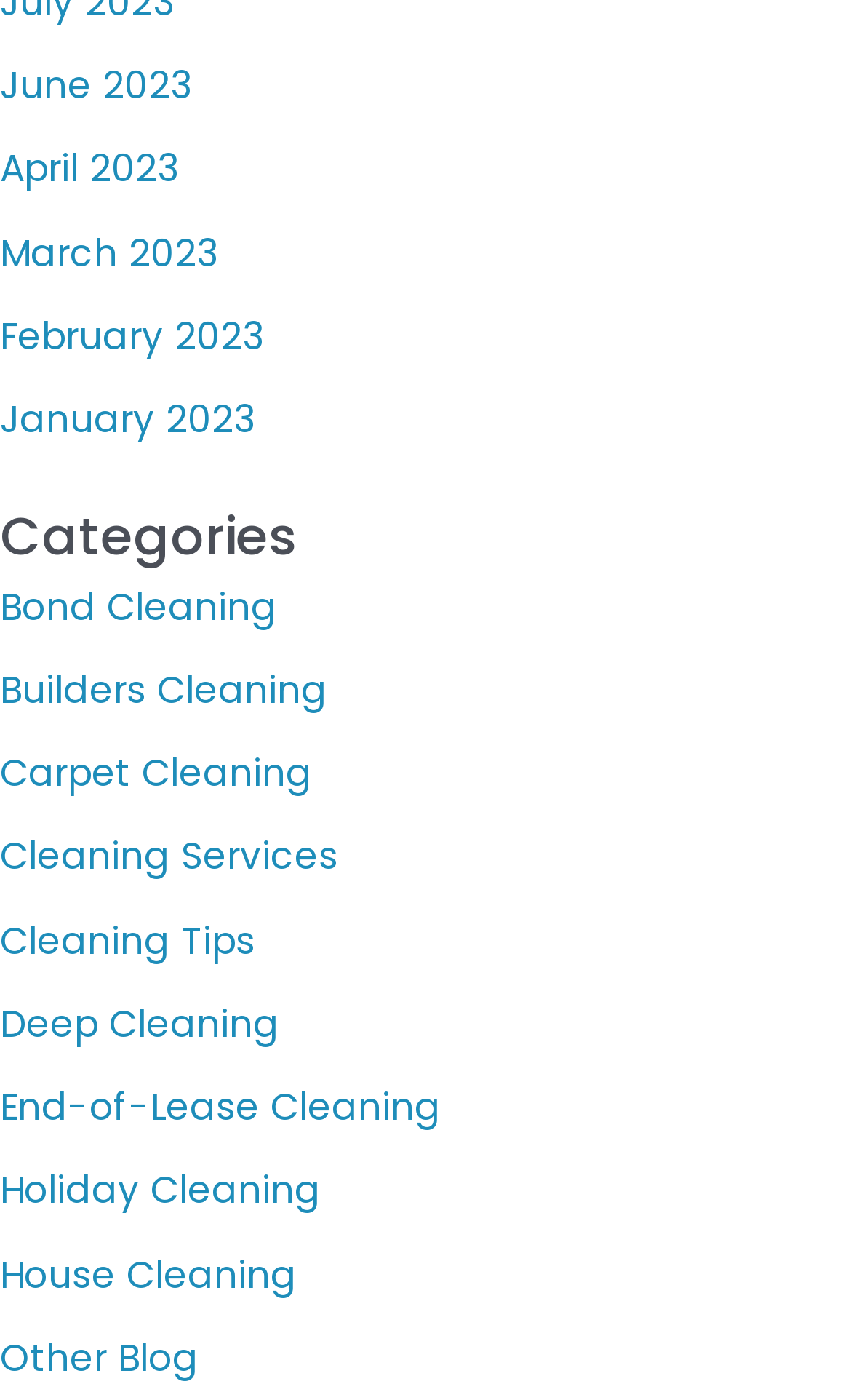Locate the bounding box coordinates of the element that should be clicked to execute the following instruction: "Read Cleaning Tips blog".

[0.0, 0.653, 0.3, 0.69]